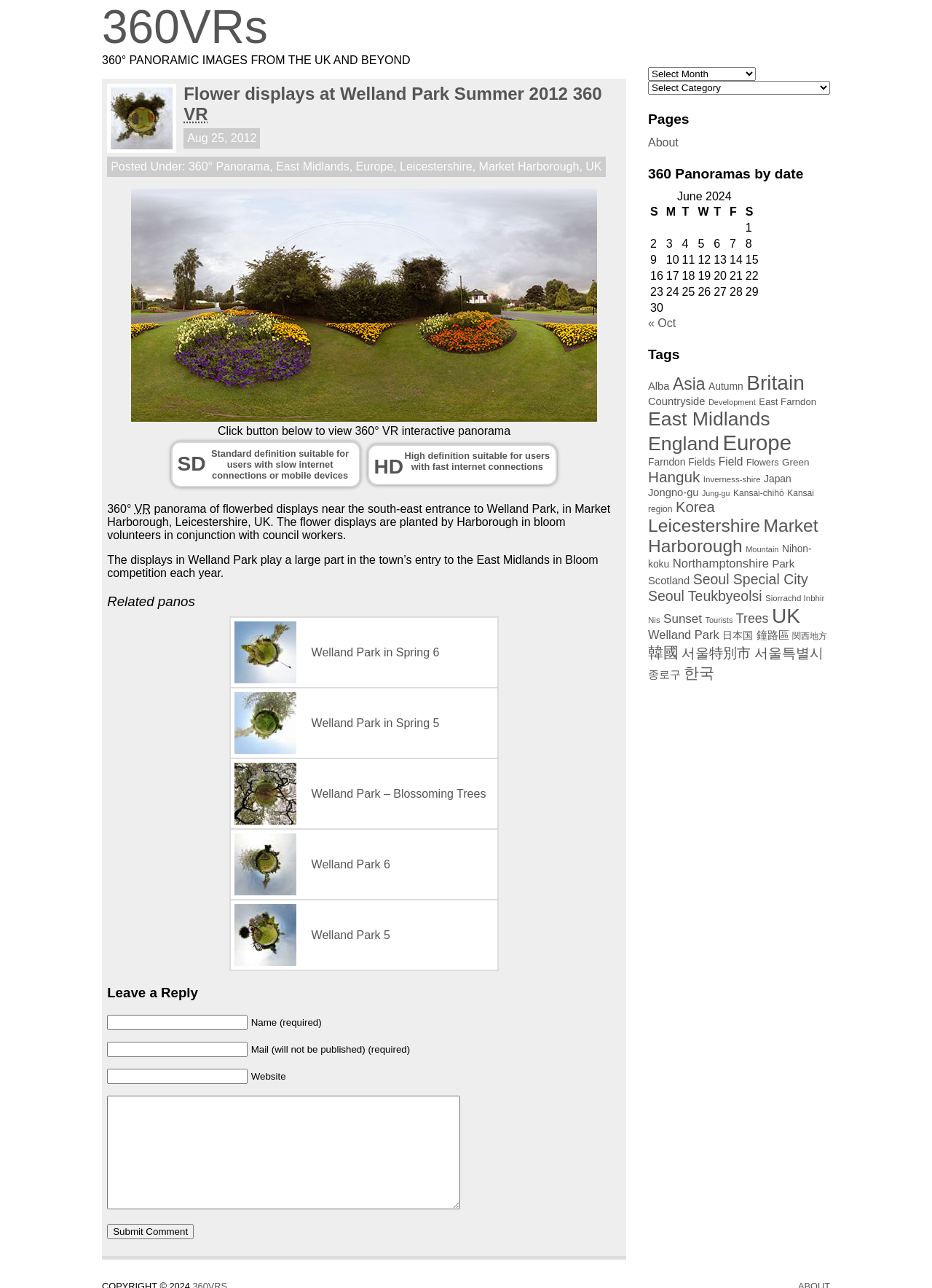Please provide the bounding box coordinates for the element that needs to be clicked to perform the instruction: "Submit a comment". The coordinates must consist of four float numbers between 0 and 1, formatted as [left, top, right, bottom].

[0.115, 0.95, 0.208, 0.962]